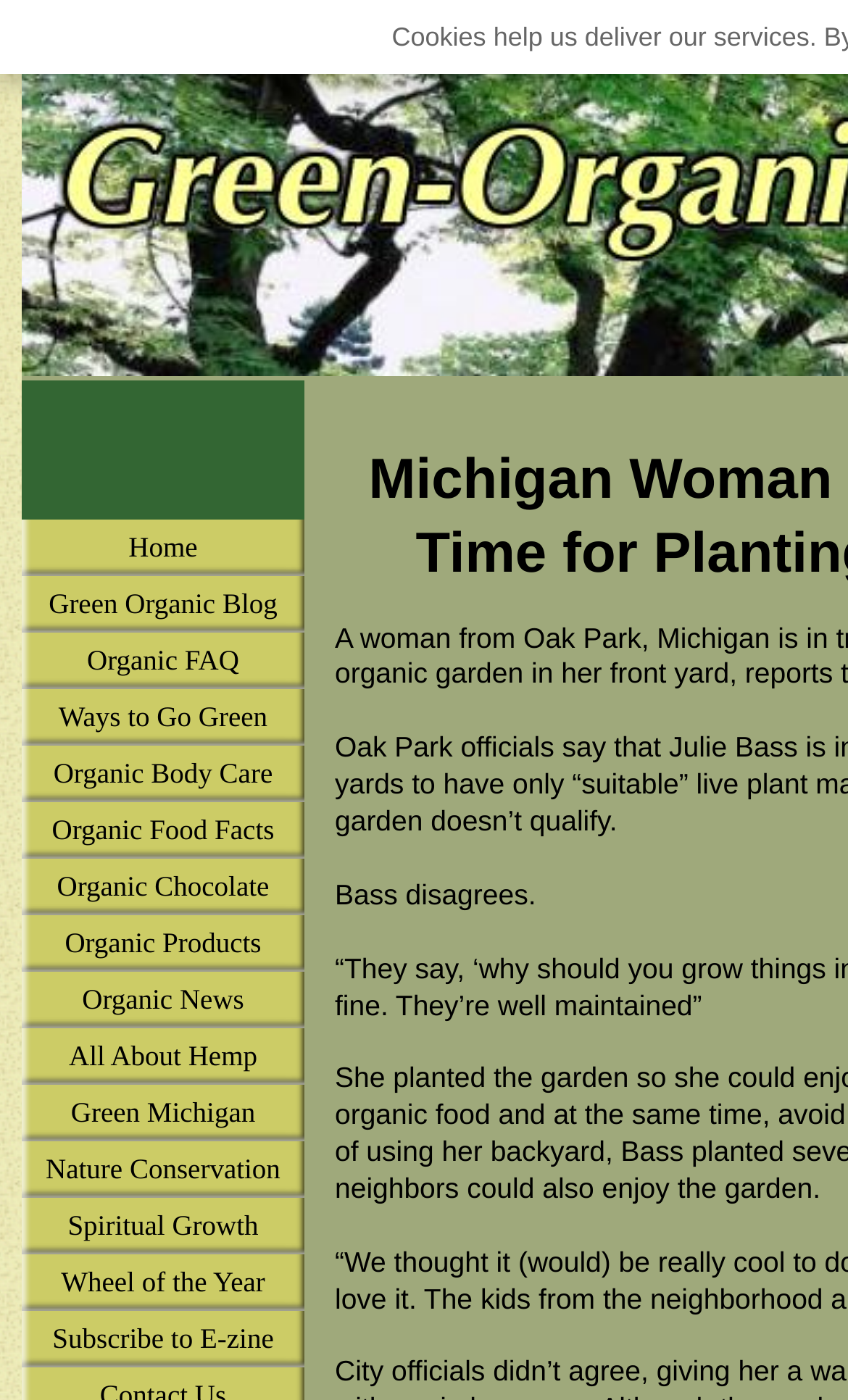Provide a brief response to the question below using one word or phrase:
Is there a link to 'Organic Food Facts' in the sidebar?

Yes